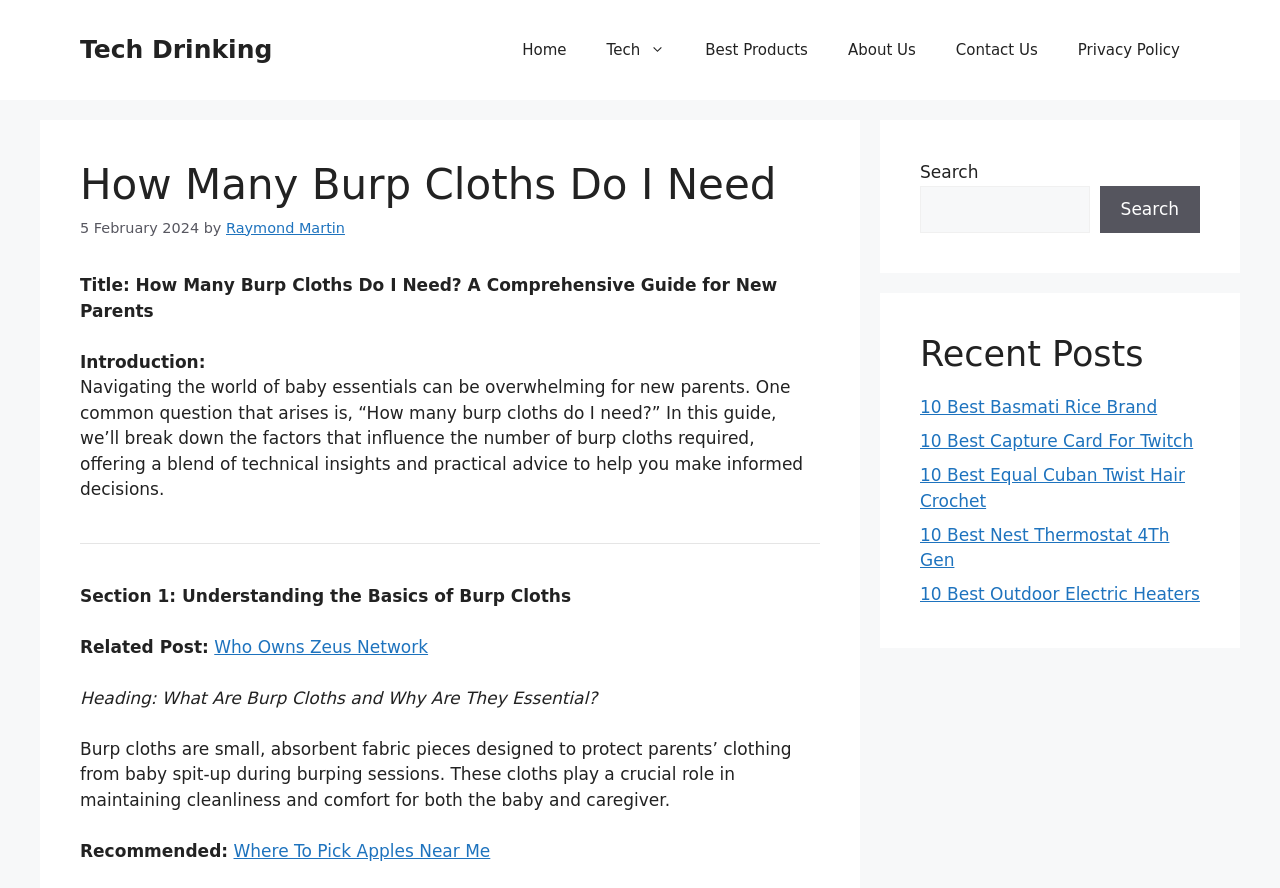Find the bounding box coordinates for the HTML element specified by: "English".

None